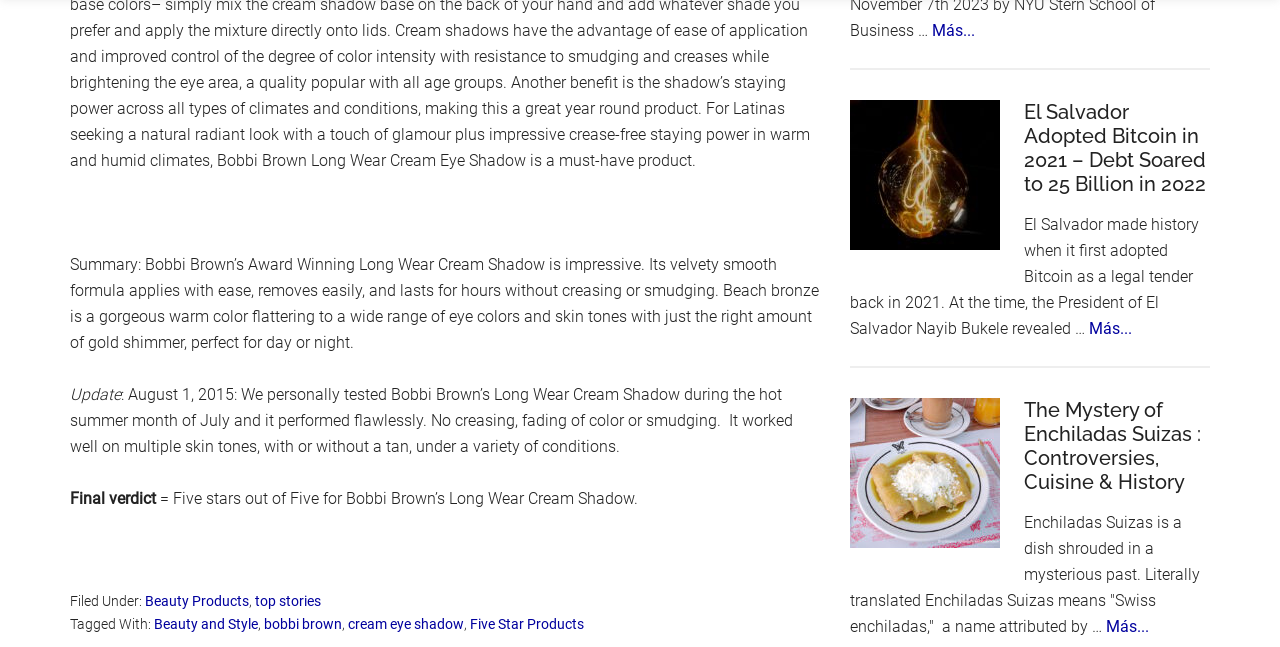Show the bounding box coordinates of the region that should be clicked to follow the instruction: "Read more about The Mystery of Enchiladas Suizas : Controversies, Cuisine & History."

[0.864, 0.954, 0.898, 0.984]